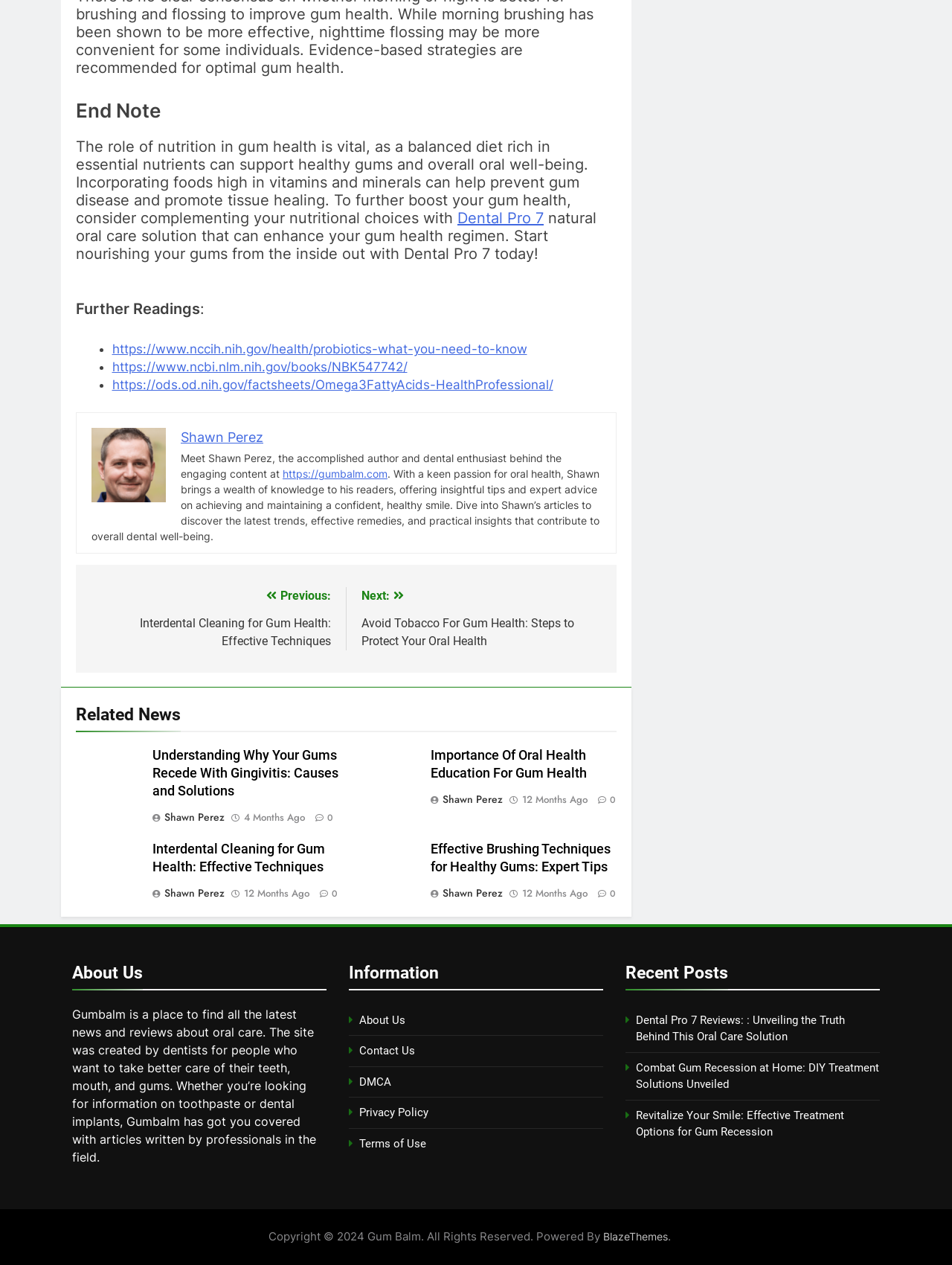Determine the bounding box coordinates for the element that should be clicked to follow this instruction: "Click on the 'Dental Pro 7' link". The coordinates should be given as four float numbers between 0 and 1, in the format [left, top, right, bottom].

[0.48, 0.165, 0.571, 0.179]